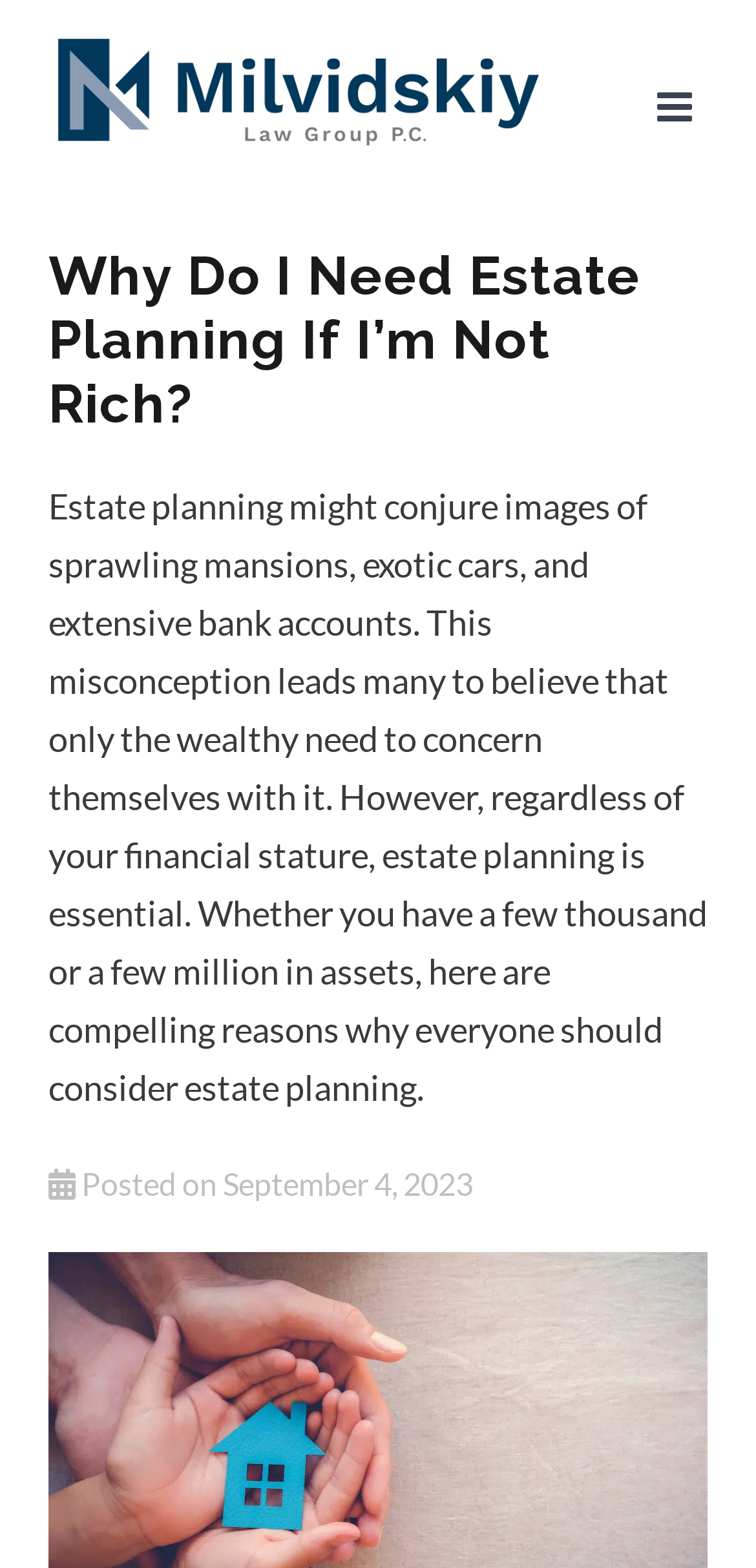Please find the bounding box for the UI component described as follows: "aria-label="Toggle mobile menu"".

[0.869, 0.056, 0.923, 0.082]